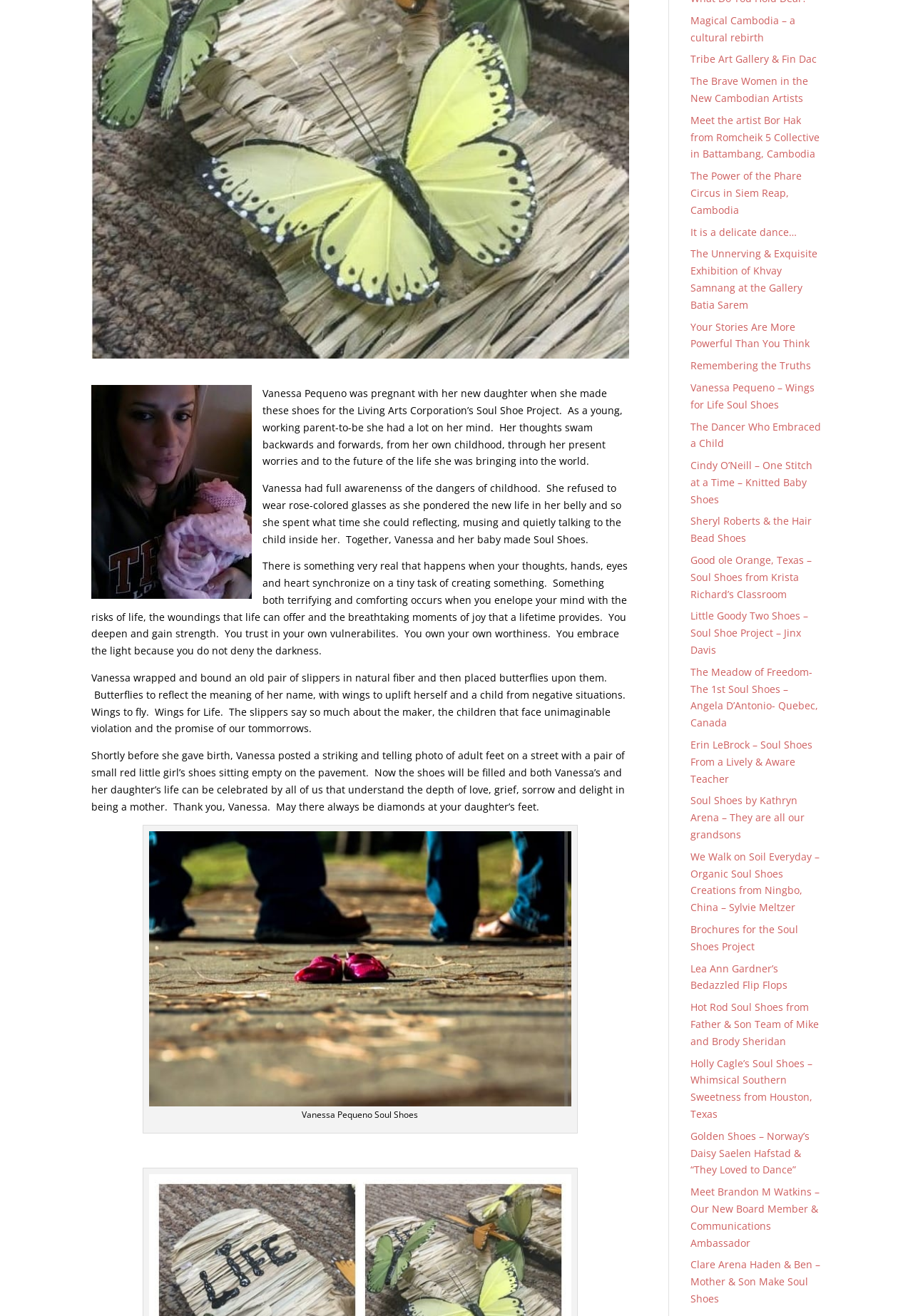Using the element description: "parent_node: Vanessa Pequeno Soul Shoes", determine the bounding box coordinates. The coordinates should be in the format [left, top, right, bottom], with values between 0 and 1.

[0.163, 0.829, 0.626, 0.839]